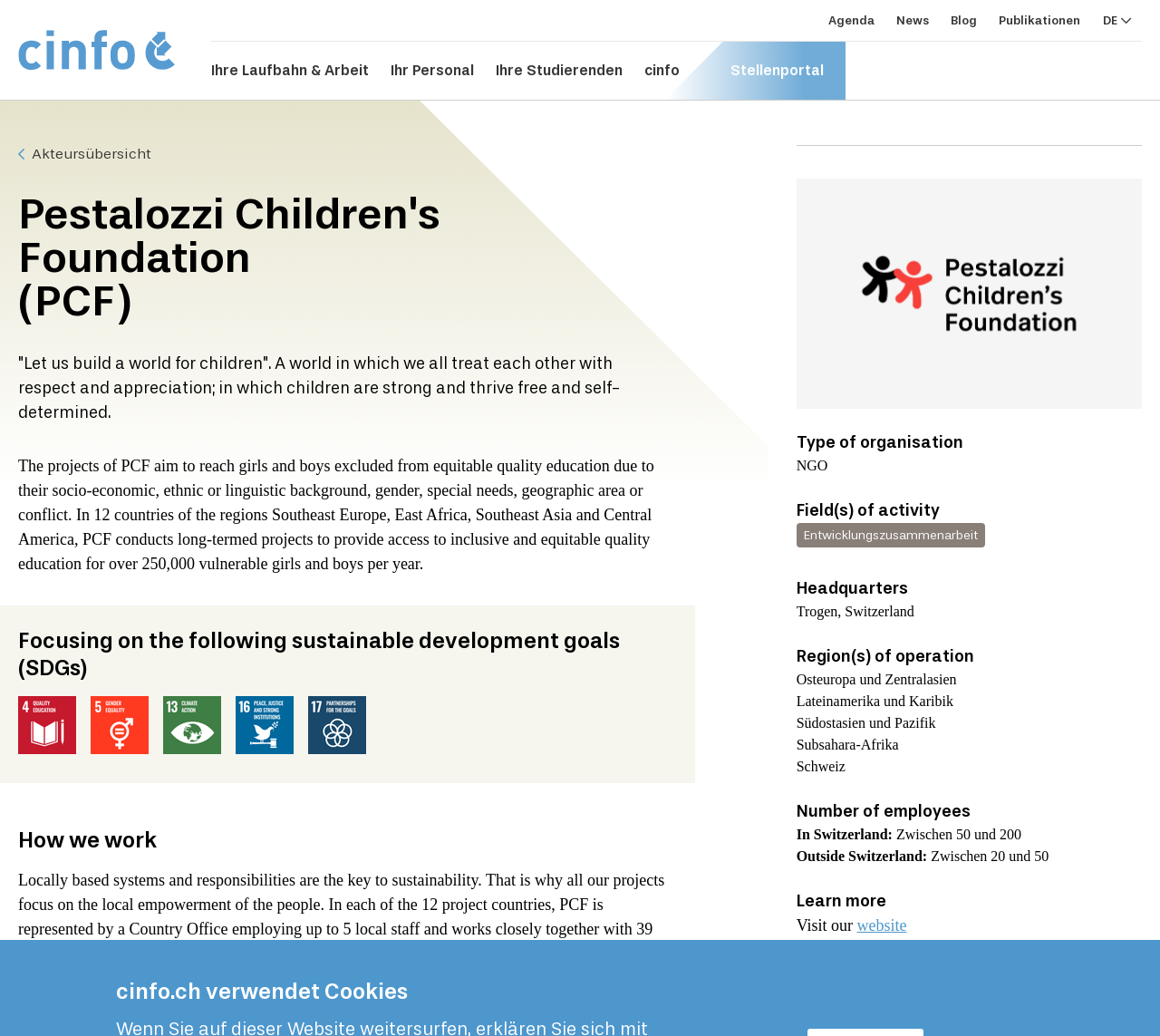Could you determine the bounding box coordinates of the clickable element to complete the instruction: "Learn more about Pestalozzi Children's Foundation"? Provide the coordinates as four float numbers between 0 and 1, i.e., [left, top, right, bottom].

[0.686, 0.885, 0.782, 0.902]